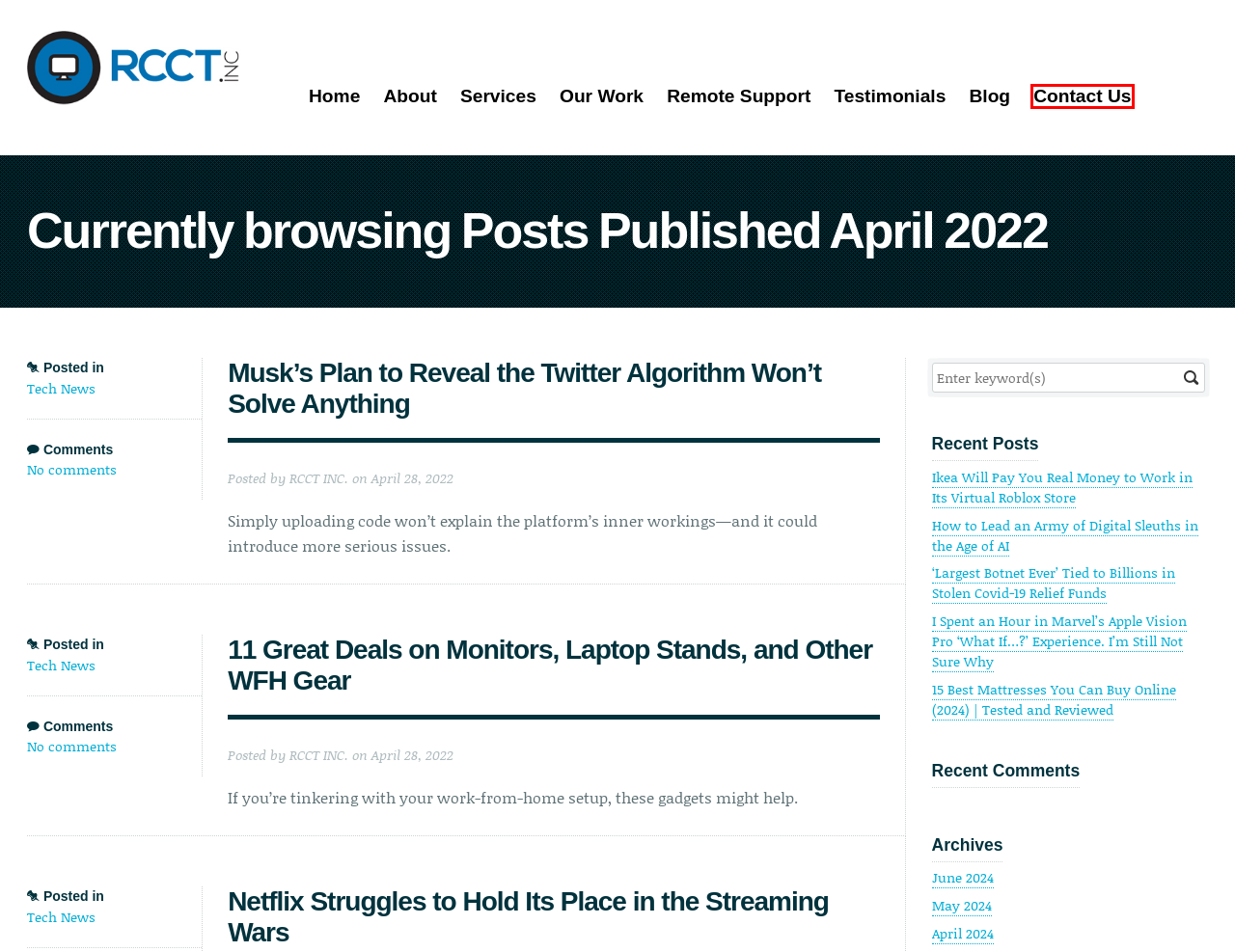Review the screenshot of a webpage which includes a red bounding box around an element. Select the description that best fits the new webpage once the element in the bounding box is clicked. Here are the candidates:
A. Remote Support  |  RCCT INC.
B. Tech News  |  RCCT INC.
C. Testimonials  |  RCCT INC.
D. Contact Us  |  RCCT INC.
E. Ikea Will Pay You Real Money to Work in Its Virtual Roblox Store | WIRED
F. June  |  2024  |  RCCT INC.
G. 11 Best Deals: Monitors, Laptop Stands, and WFH Gear | WIRED
H. Blog  |  RCCT INC.

D